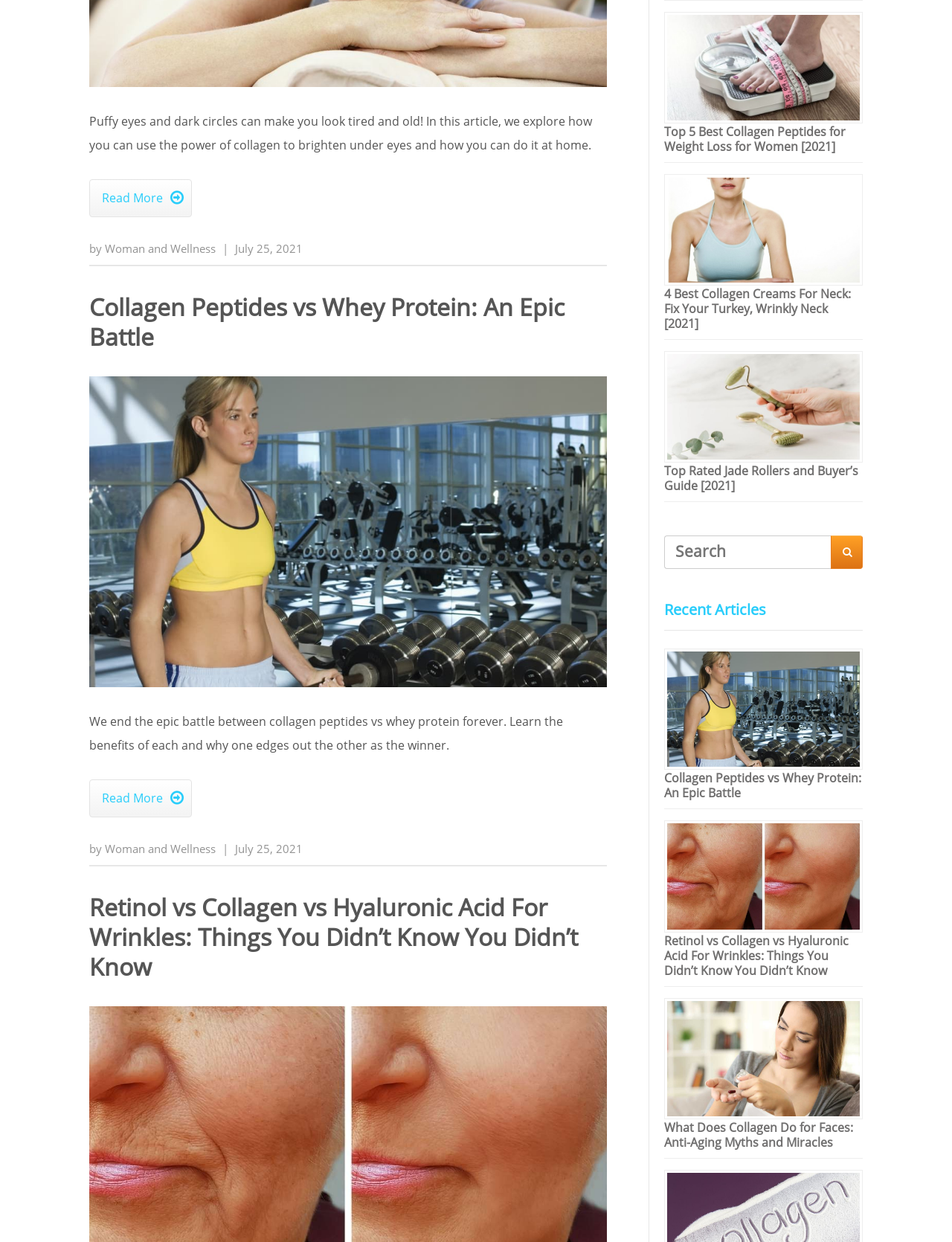Determine the bounding box of the UI element mentioned here: "Read More". The coordinates must be in the format [left, top, right, bottom] with values ranging from 0 to 1.

[0.107, 0.635, 0.193, 0.65]